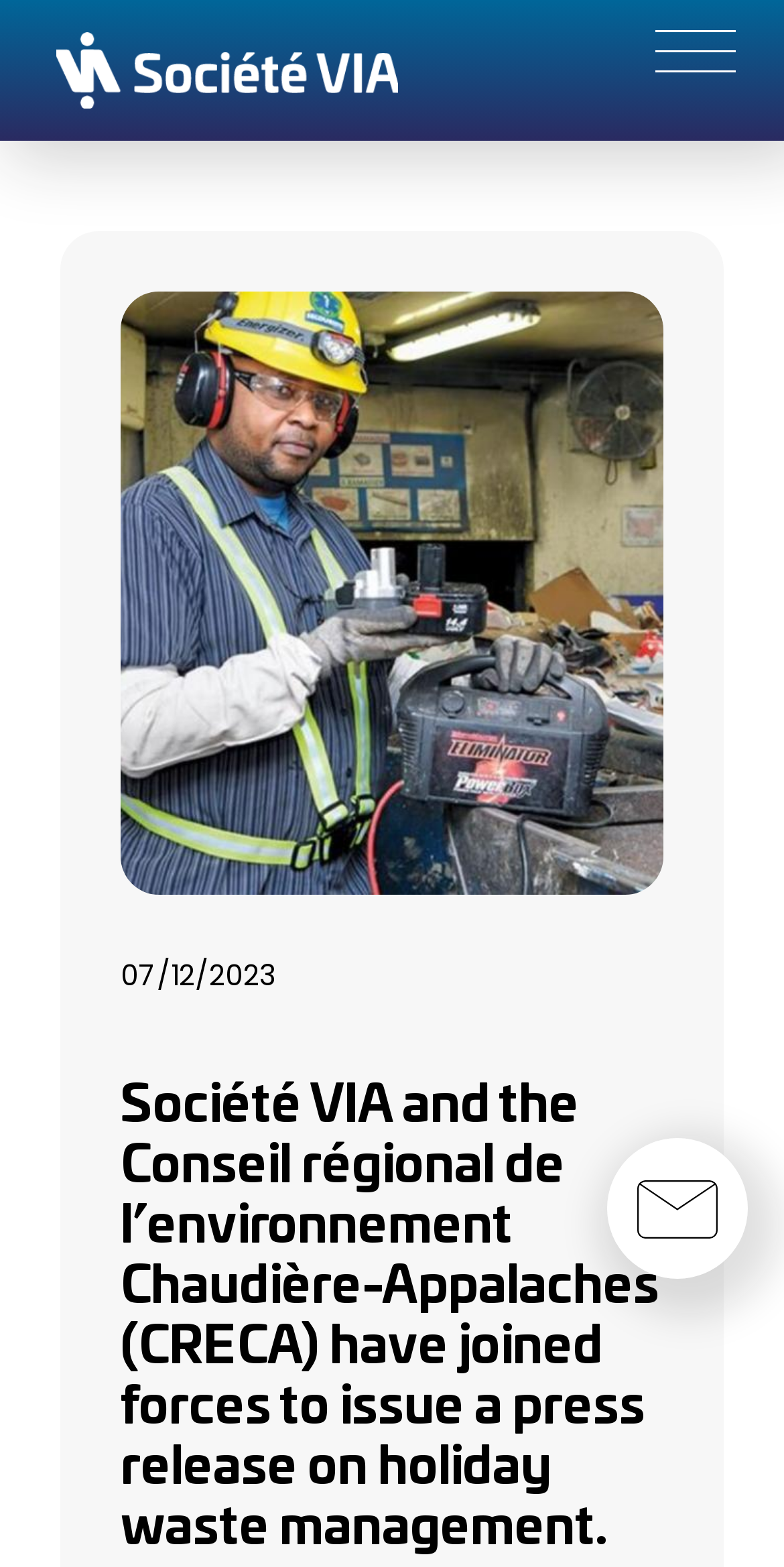Based on the element description, predict the bounding box coordinates (top-left x, top-left y, bottom-right x, bottom-right y) for the UI element in the screenshot: Contact

[0.533, 0.033, 0.805, 0.058]